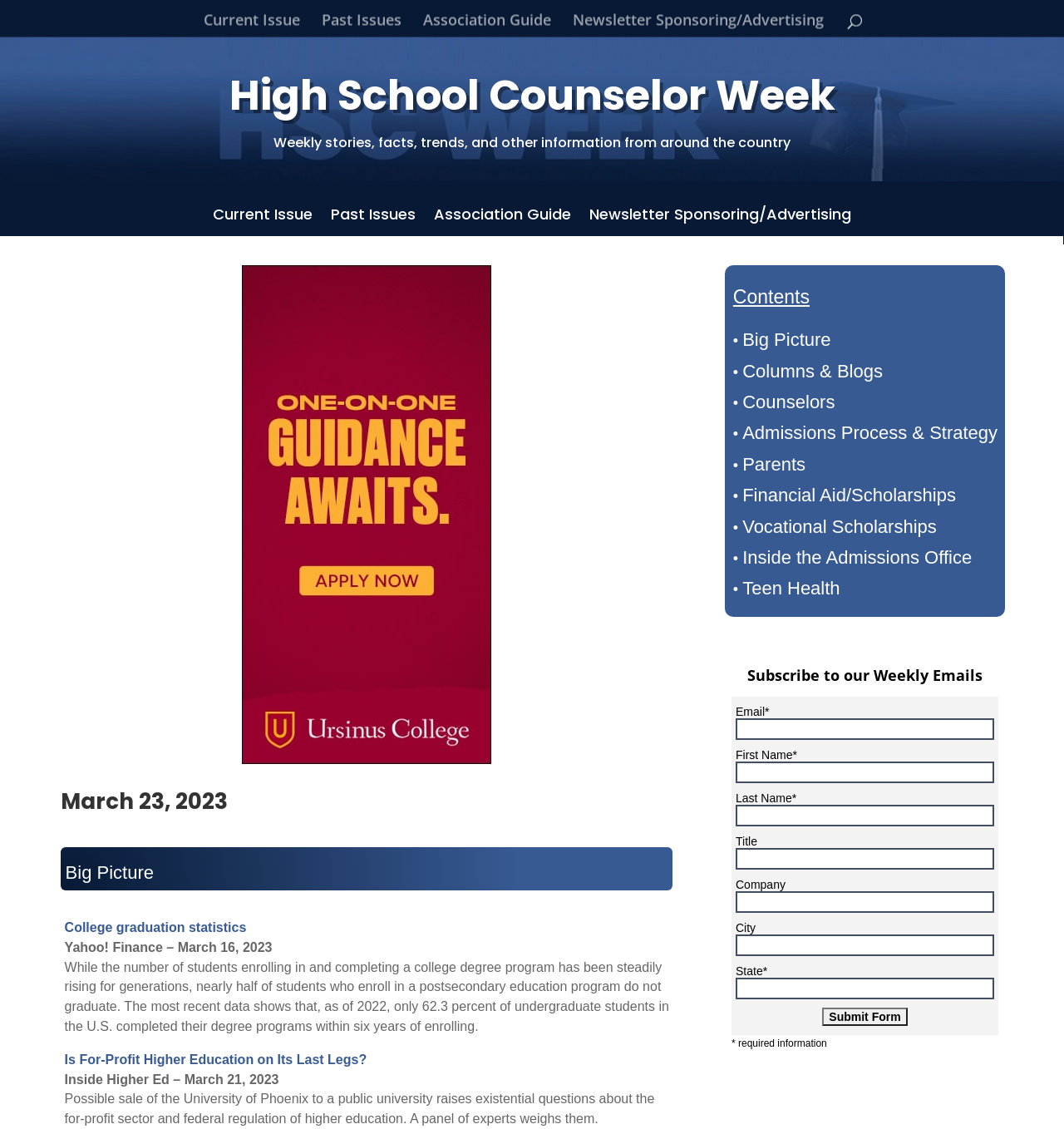Give a concise answer of one word or phrase to the question: 
What is the function of the Iframe element?

To subscribe to weekly emails